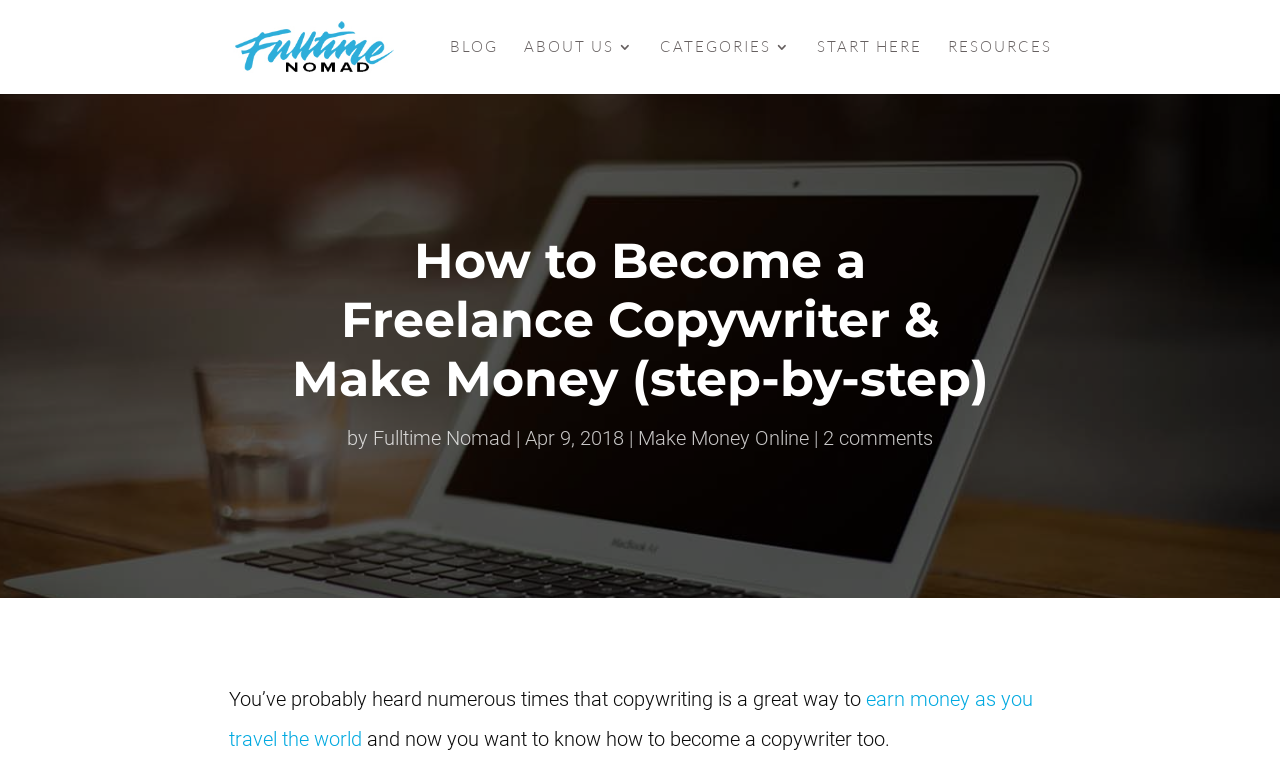Locate the bounding box coordinates of the clickable region necessary to complete the following instruction: "read Make Money Online article". Provide the coordinates in the format of four float numbers between 0 and 1, i.e., [left, top, right, bottom].

[0.498, 0.558, 0.632, 0.59]